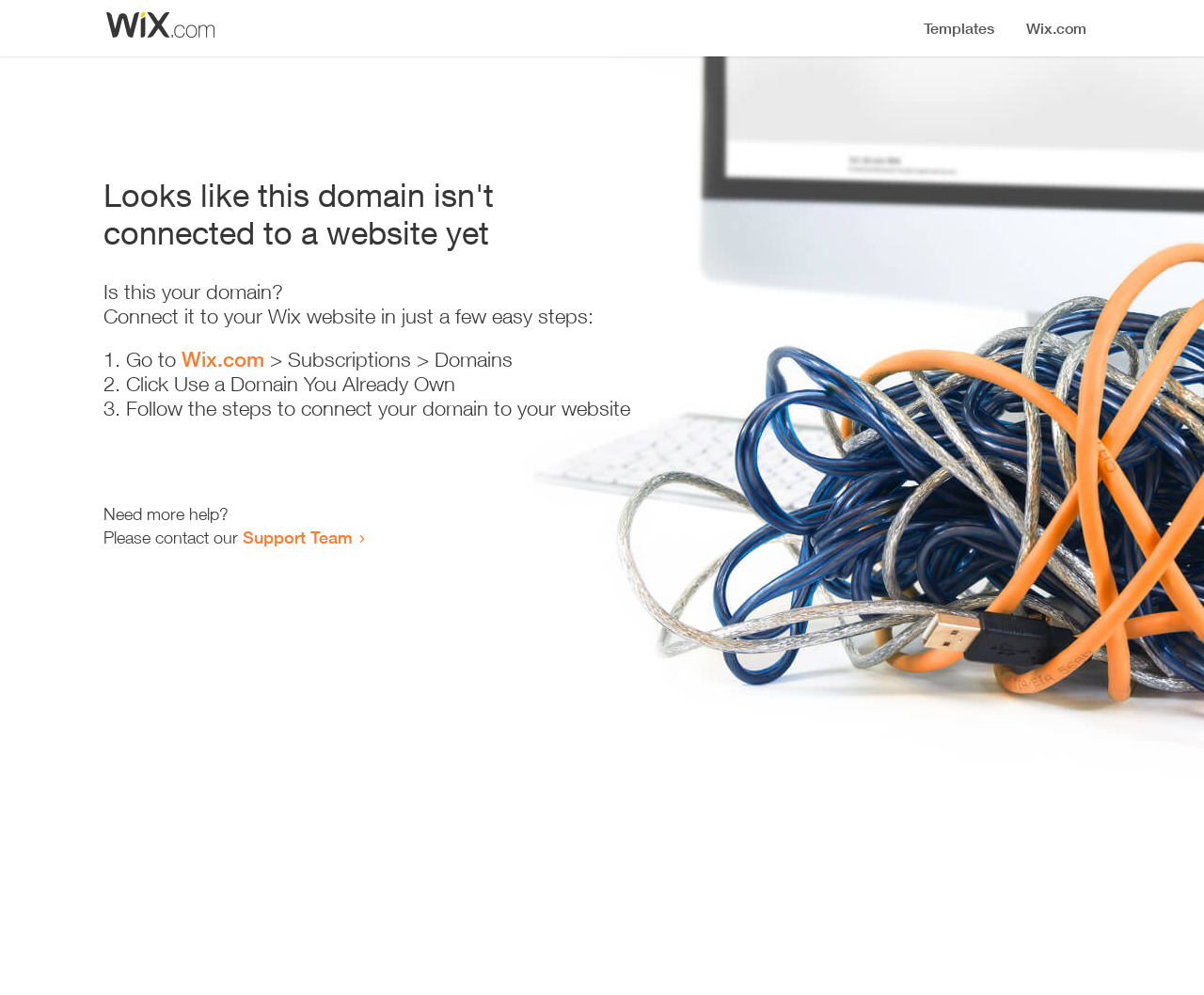Refer to the image and offer a detailed explanation in response to the question: What is the current status of the domain?

Based on the heading 'Looks like this domain isn't connected to a website yet', it is clear that the domain is not currently connected to a website.